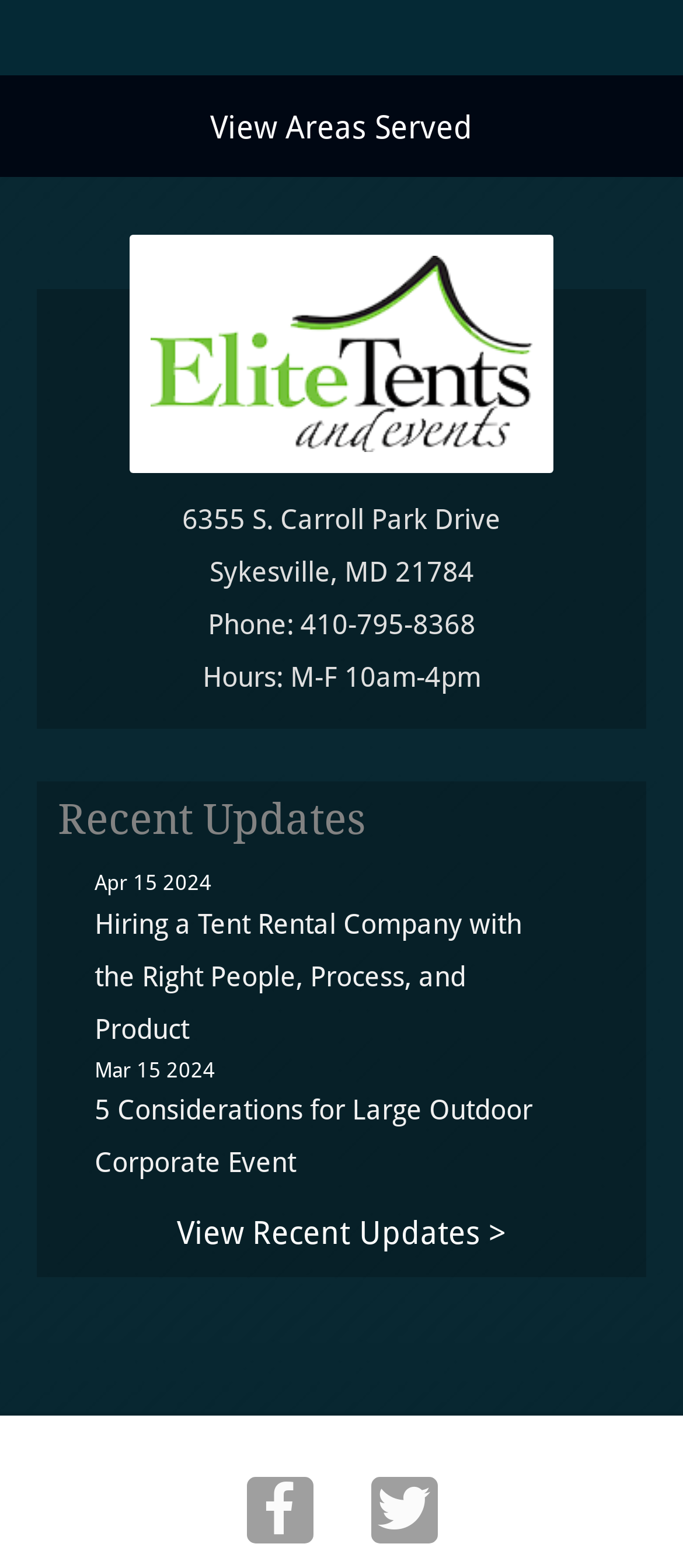What is the company name?
Refer to the image and answer the question using a single word or phrase.

Elite Tents and Events